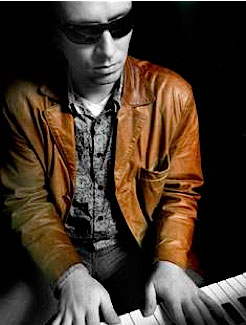Give a detailed explanation of what is happening in the image.

The image features a musician, presumably Bas Van Lier, showcasing his talent at the piano. Dressed in a stylish brown leather jacket and wearing sunglasses, he is deeply focused on playing the keys, evoking a sense of passion and dedication to his craft. The contrast of lighting emphasizes his concentration, with a dramatic interplay between light and shadow that highlights the textures of his clothing and the piano. This captivating moment captures the essence of a jazz performance, reflecting Bas Van Lier's journey as a versatile jazz pianist known for blending classical influences with contemporary jazz styles. The image is a fitting representation of the Bas Van Lier Trio, an ensemble celebrated for engaging audiences with their rich musical heritage.